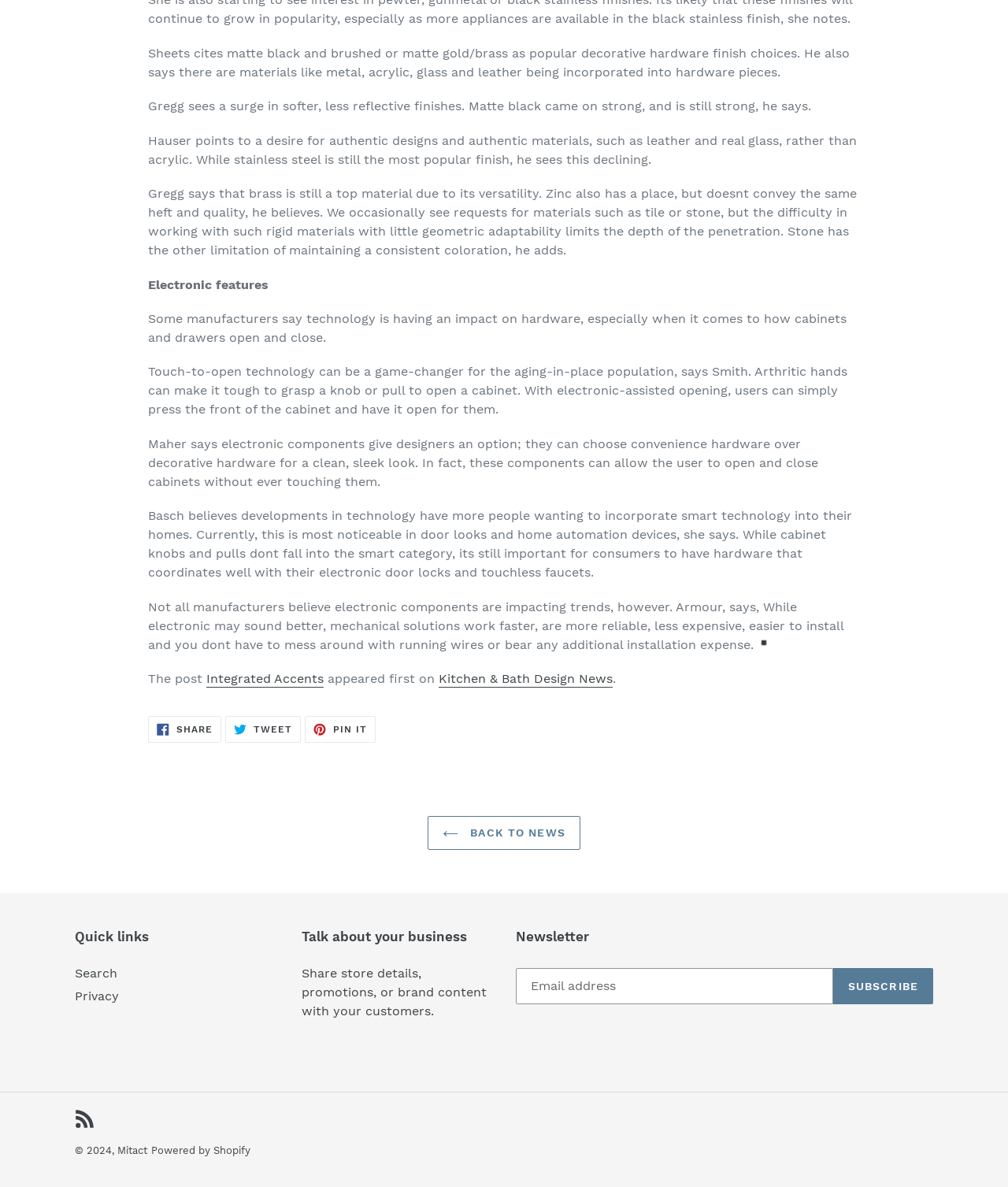Provide a single word or phrase answer to the question: 
What is a popular decorative hardware finish?

Matte black